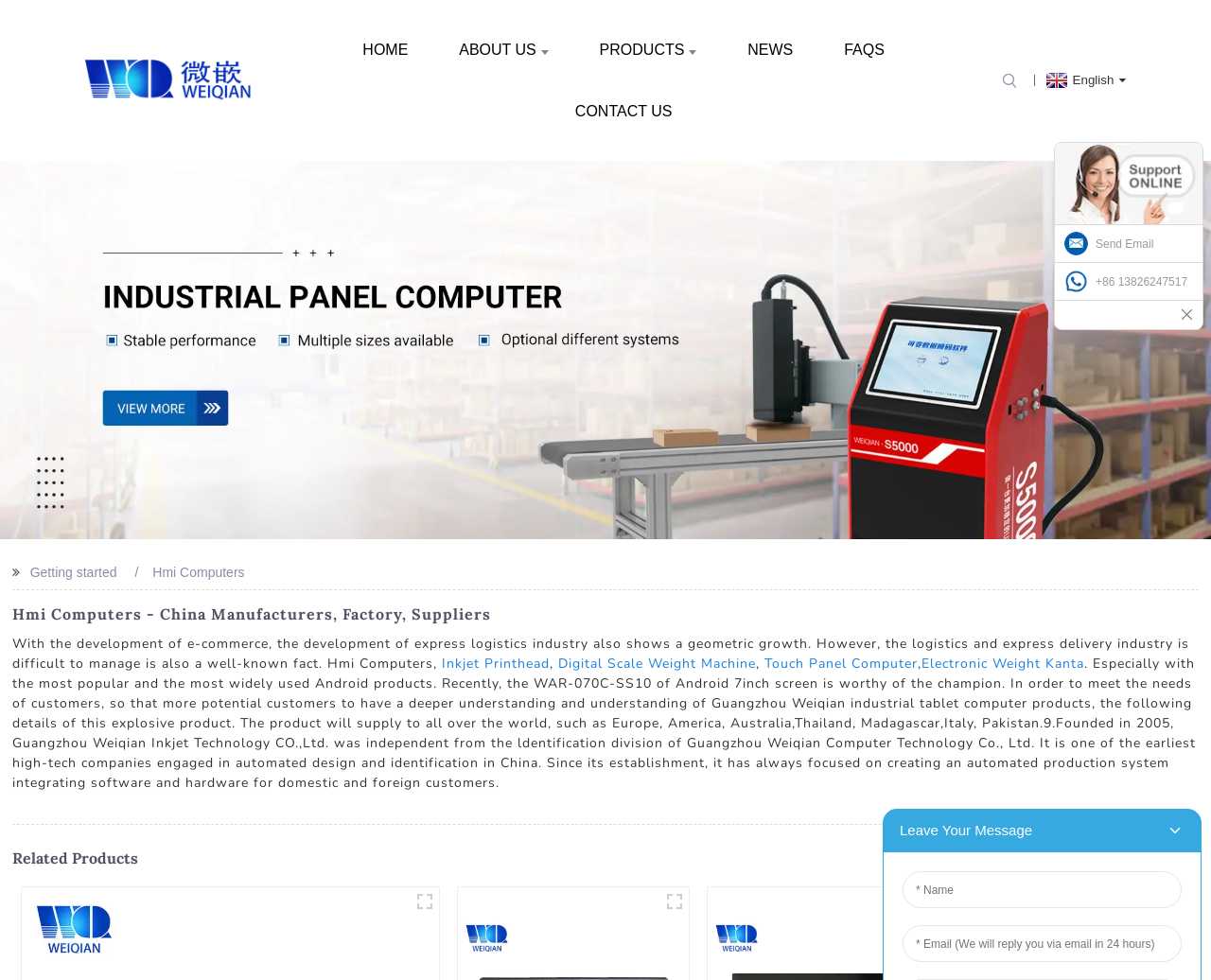Please identify the bounding box coordinates of the element I need to click to follow this instruction: "Contact US".

[0.463, 0.082, 0.567, 0.145]